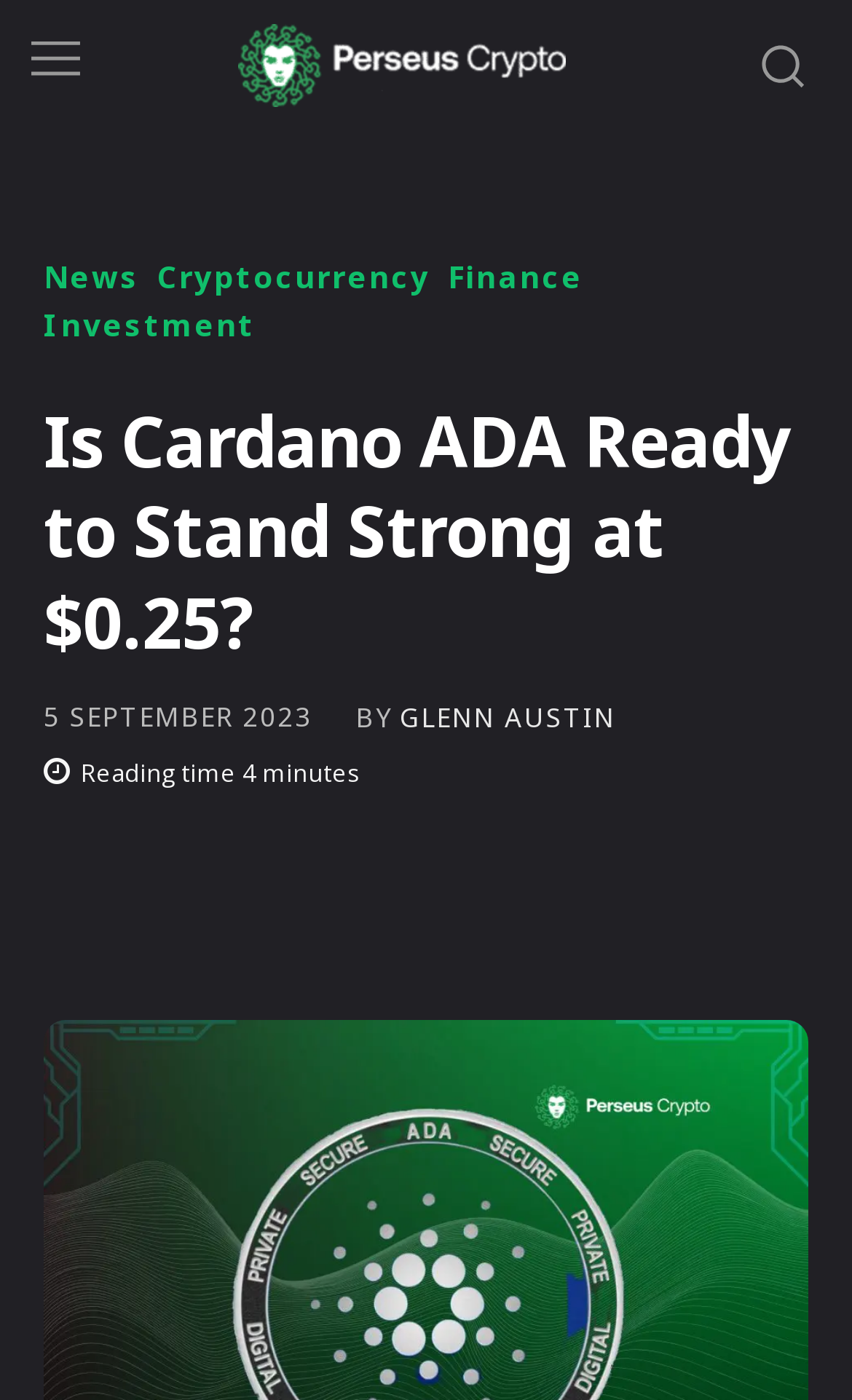Please study the image and answer the question comprehensively:
How many categories are listed below the news website name?

I counted the number of link elements below the news website name, which are 'News', 'Cryptocurrency', 'Finance', and 'Investment', and found that there are 4 categories.